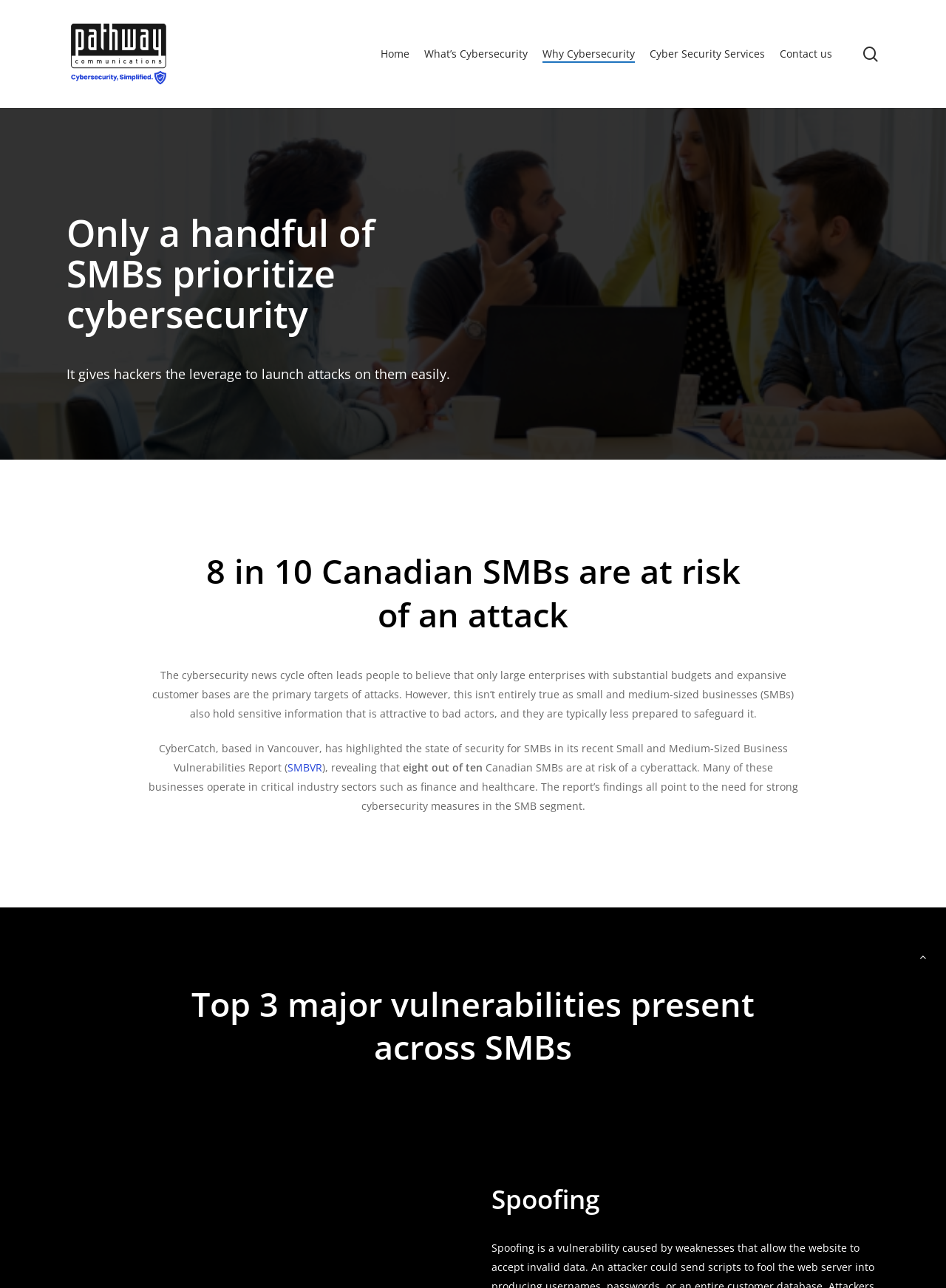Please identify the webpage's heading and generate its text content.

Only a handful of SMBs prioritize cybersecurity